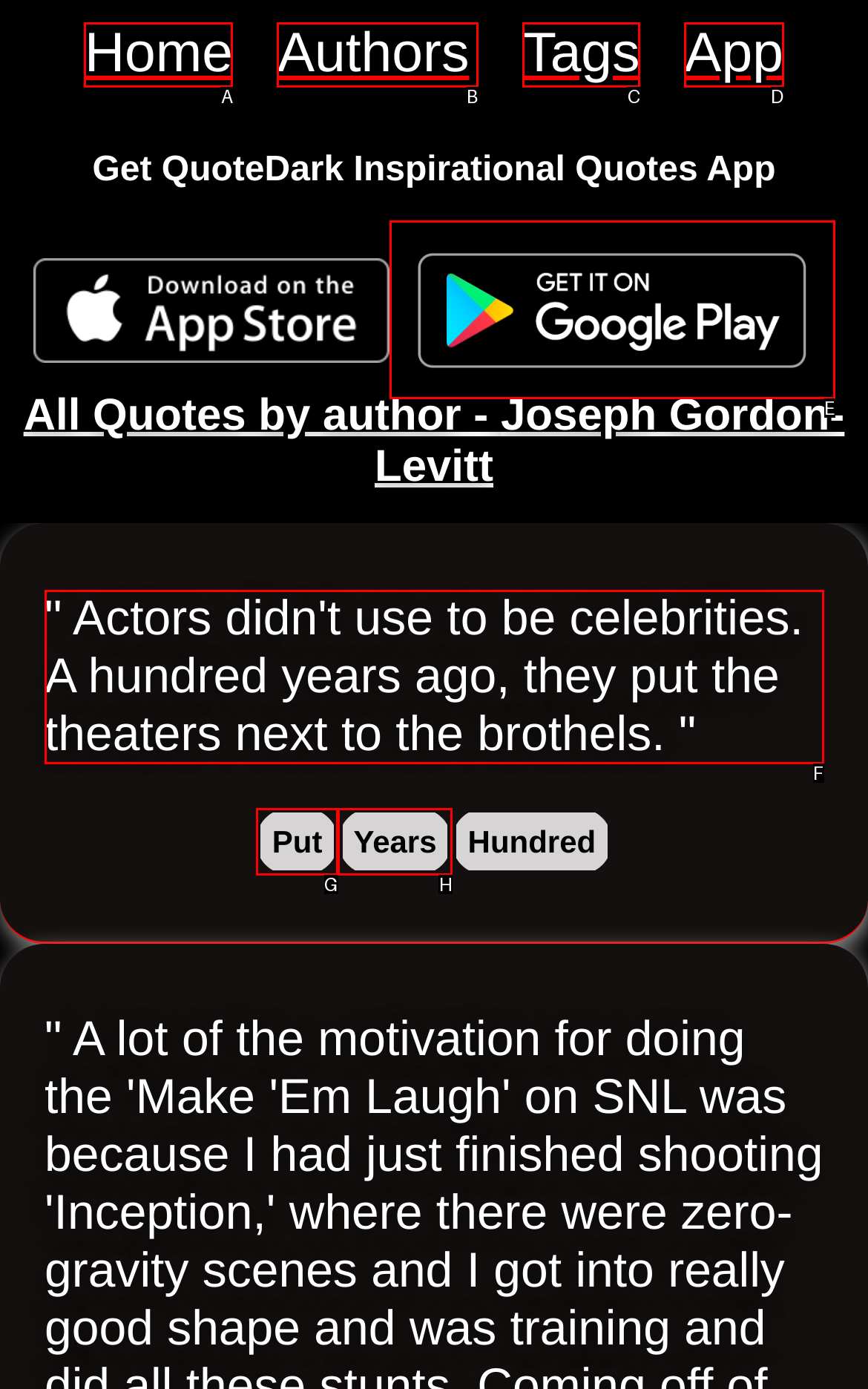Select the HTML element that fits the following description: Years
Provide the letter of the matching option.

H